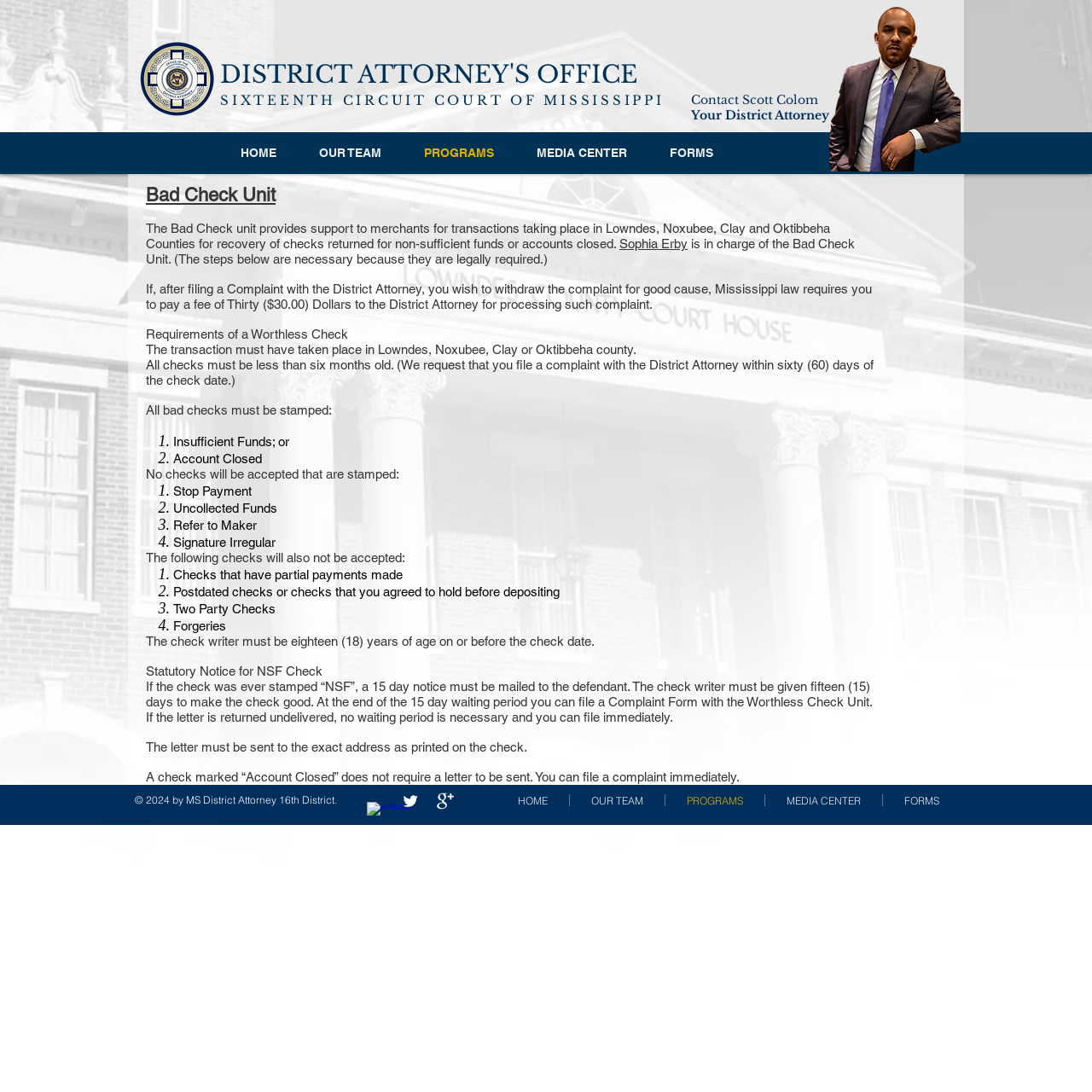Given the webpage screenshot and the description, determine the bounding box coordinates (top-left x, top-left y, bottom-right x, bottom-right y) that define the location of the UI element matching this description: Your District Attorney

[0.633, 0.099, 0.759, 0.112]